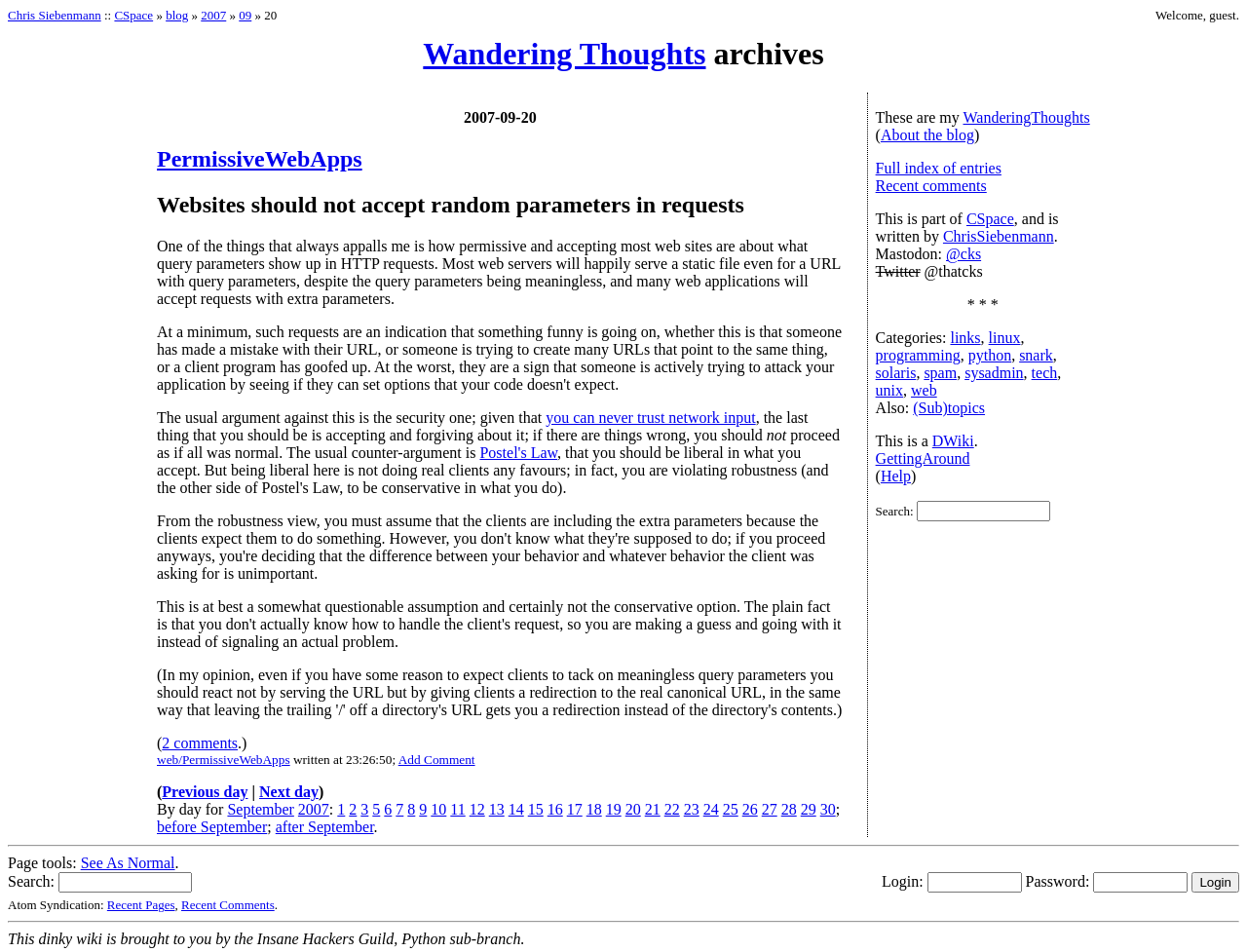Please give the bounding box coordinates of the area that should be clicked to fulfill the following instruction: "Go to the 'September' page". The coordinates should be in the format of four float numbers from 0 to 1, i.e., [left, top, right, bottom].

[0.182, 0.842, 0.236, 0.859]